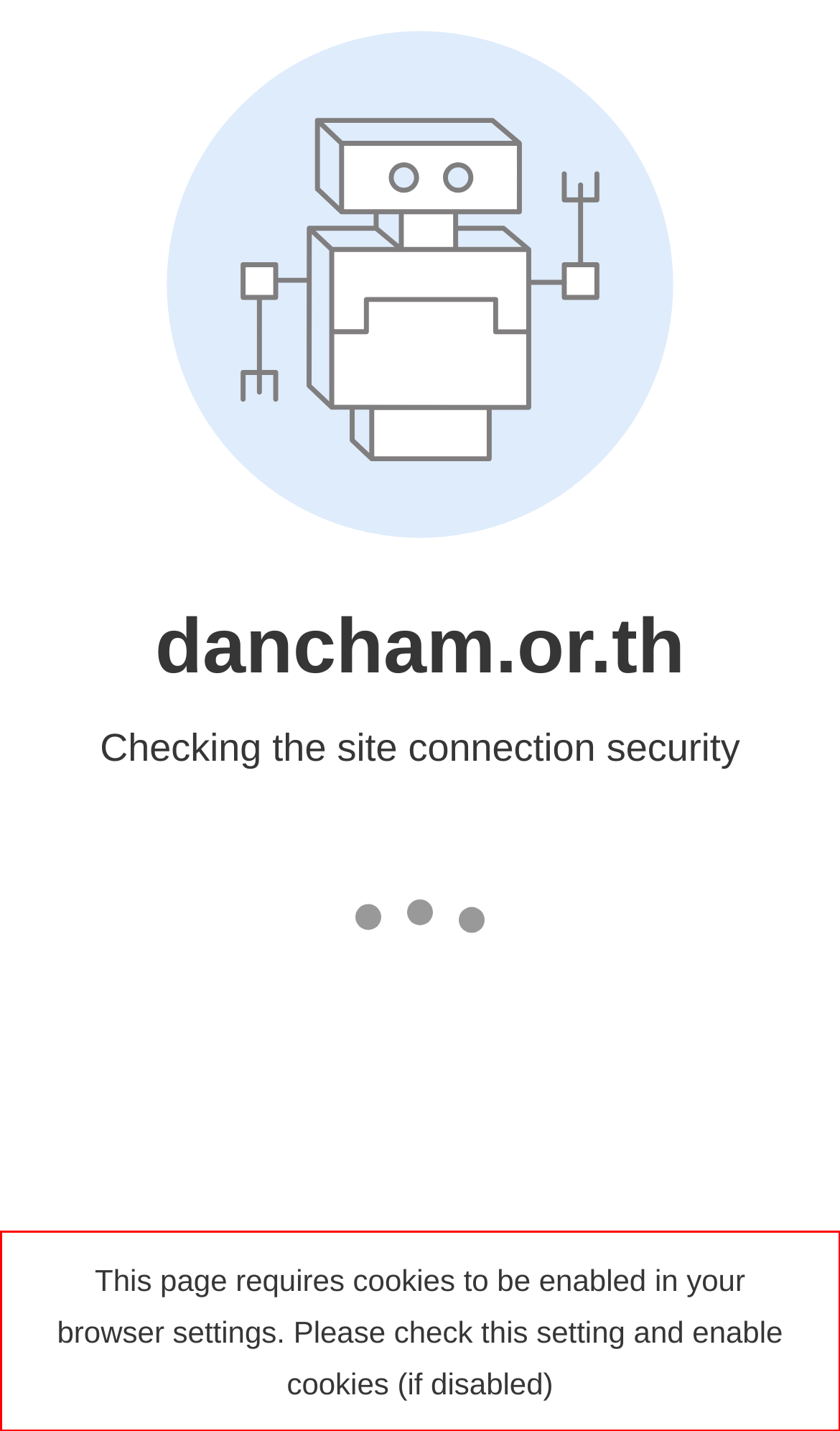You are given a webpage screenshot with a red bounding box around a UI element. Extract and generate the text inside this red bounding box.

This page requires cookies to be enabled in your browser settings. Please check this setting and enable cookies (if disabled)